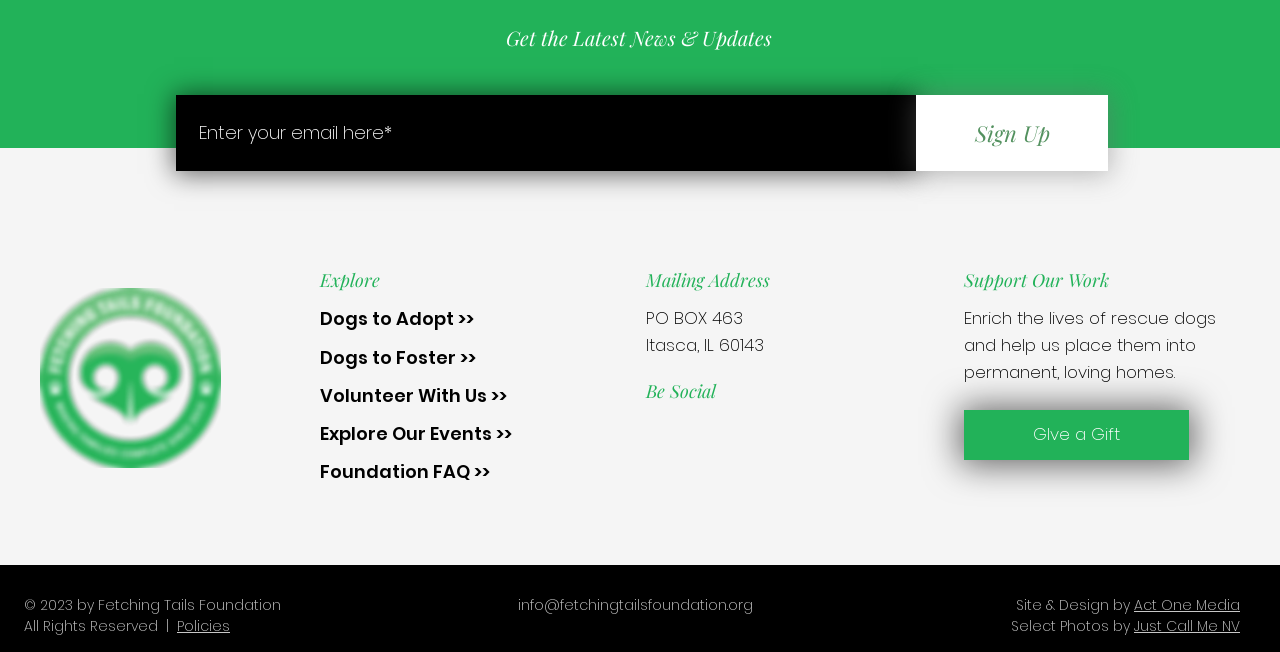Based on what you see in the screenshot, provide a thorough answer to this question: Who designed the website?

I found the website designer by looking at the static text element at the bottom of the page which says 'Site & Design by Act One Media'.